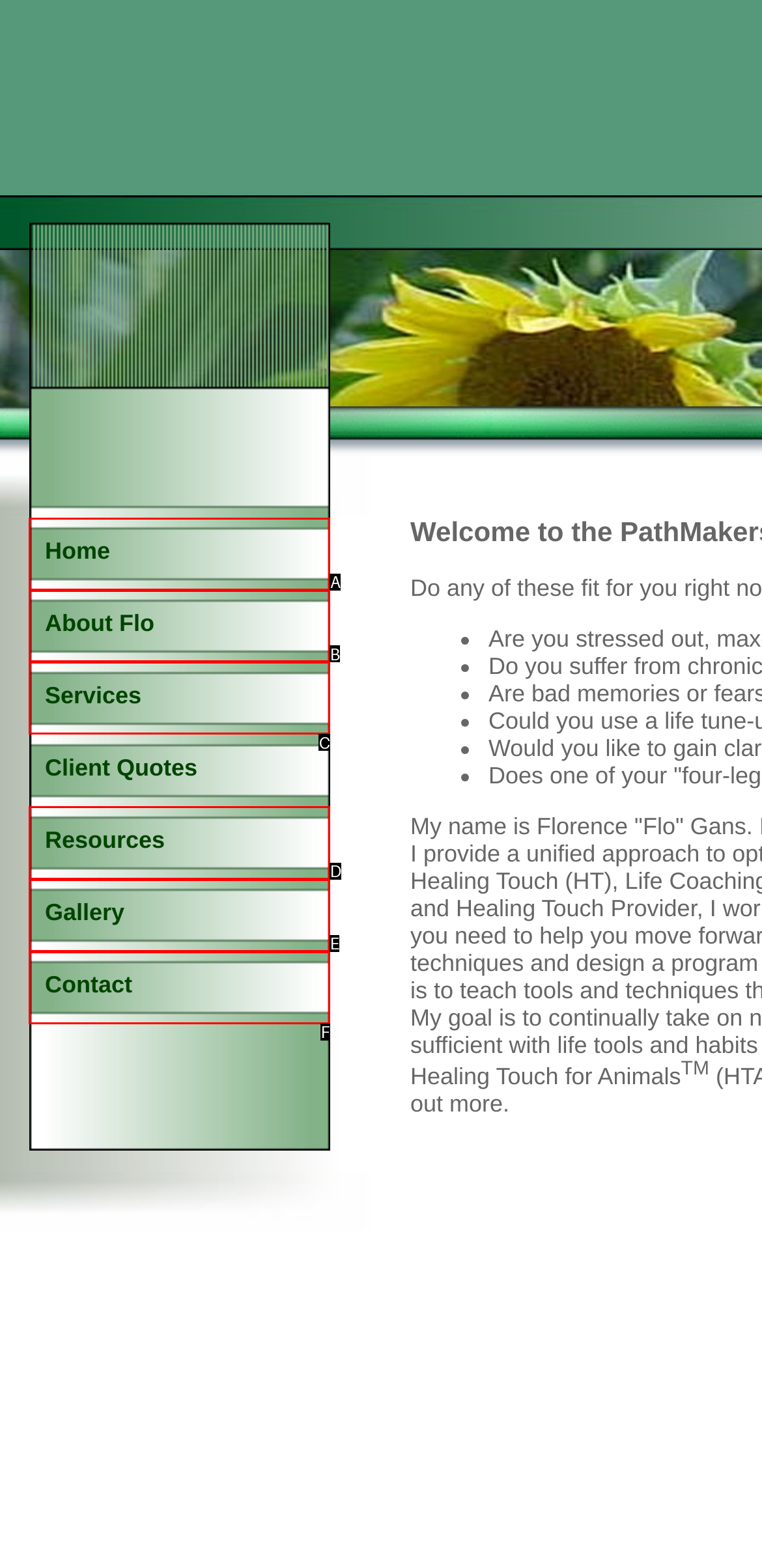Identify the letter that best matches this UI element description: Services
Answer with the letter from the given options.

C